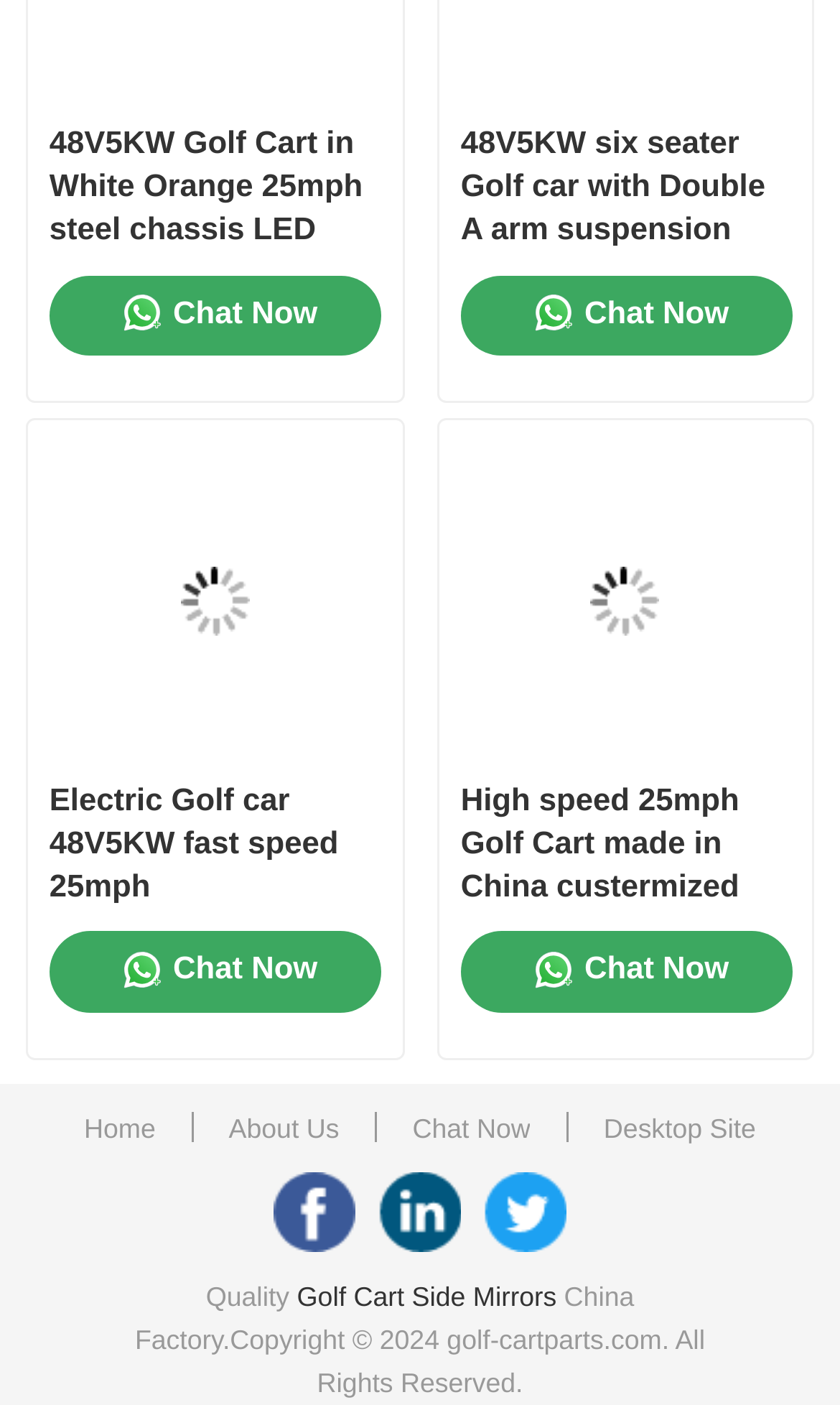Highlight the bounding box coordinates of the region I should click on to meet the following instruction: "Chat with the customer support".

[0.059, 0.196, 0.453, 0.253]